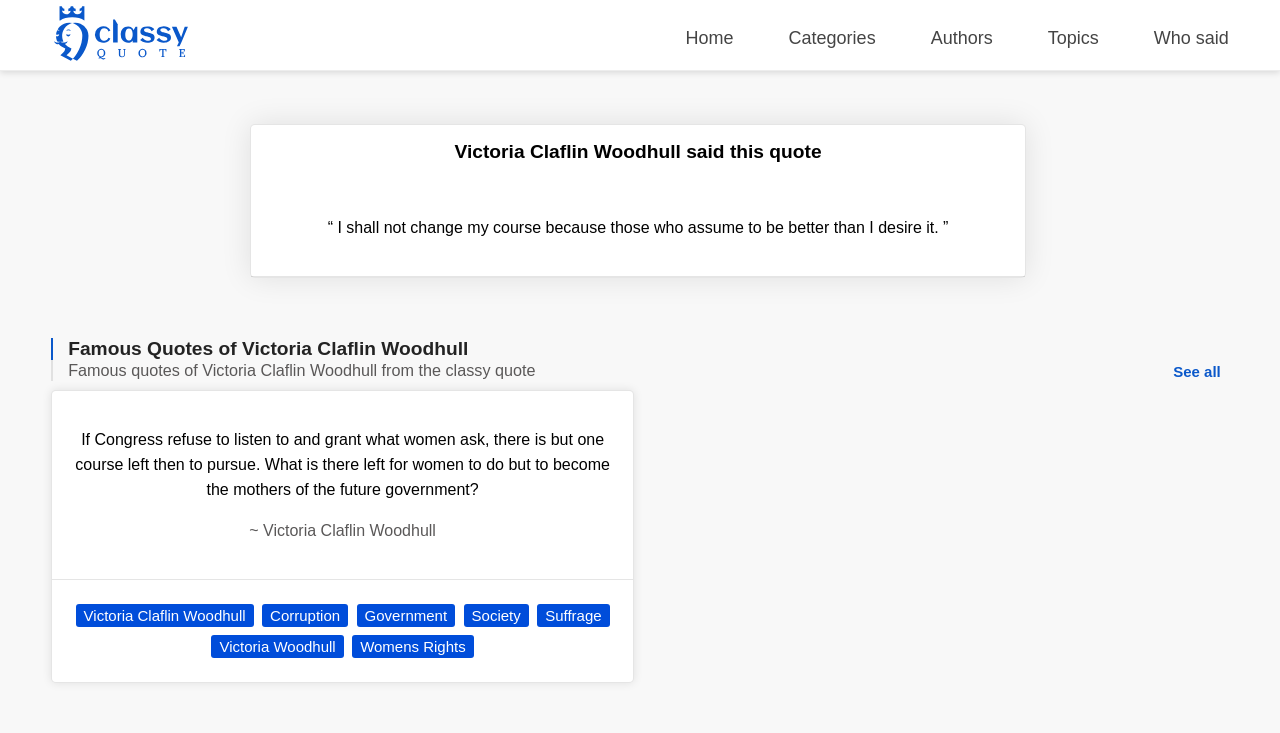What is the main heading displayed on the webpage? Please provide the text.

Victoria Claflin Woodhull said this quote